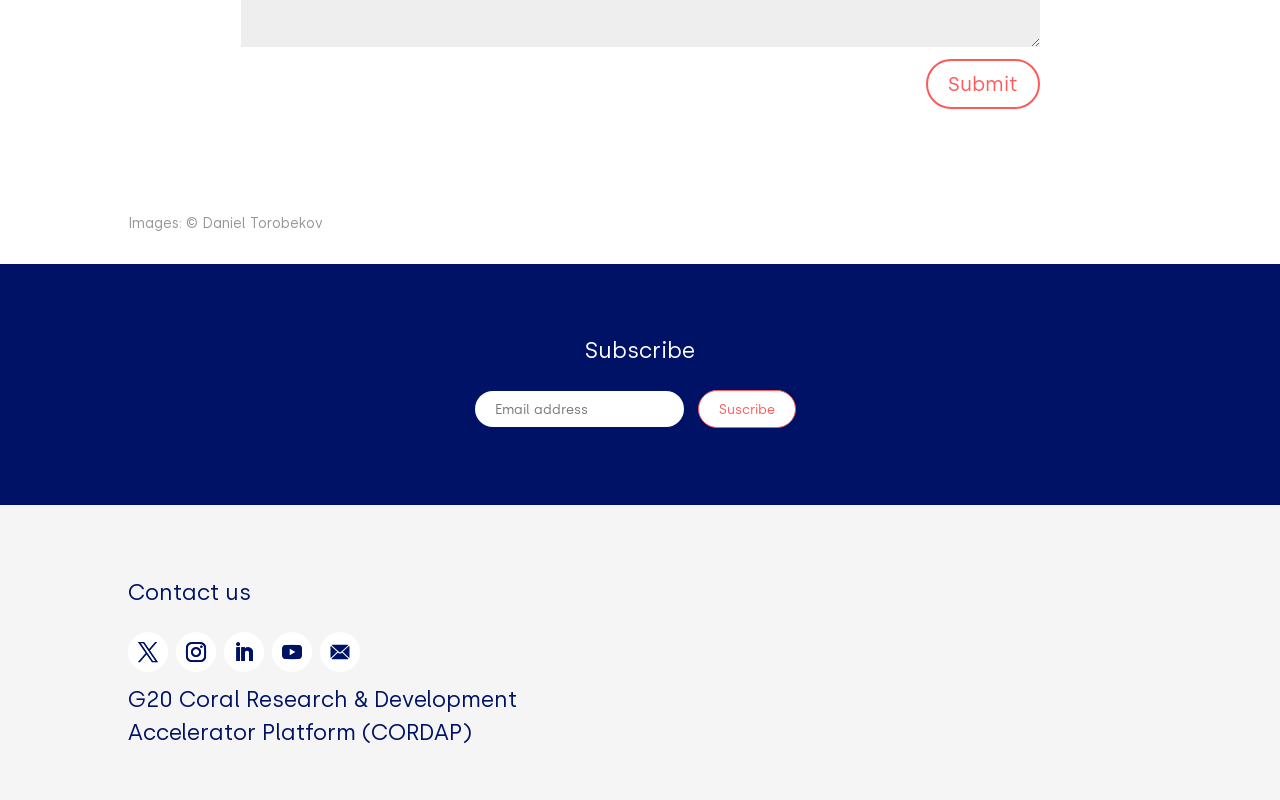Pinpoint the bounding box coordinates of the area that must be clicked to complete this instruction: "Click on the link to the copyright page".

[0.145, 0.269, 0.158, 0.29]